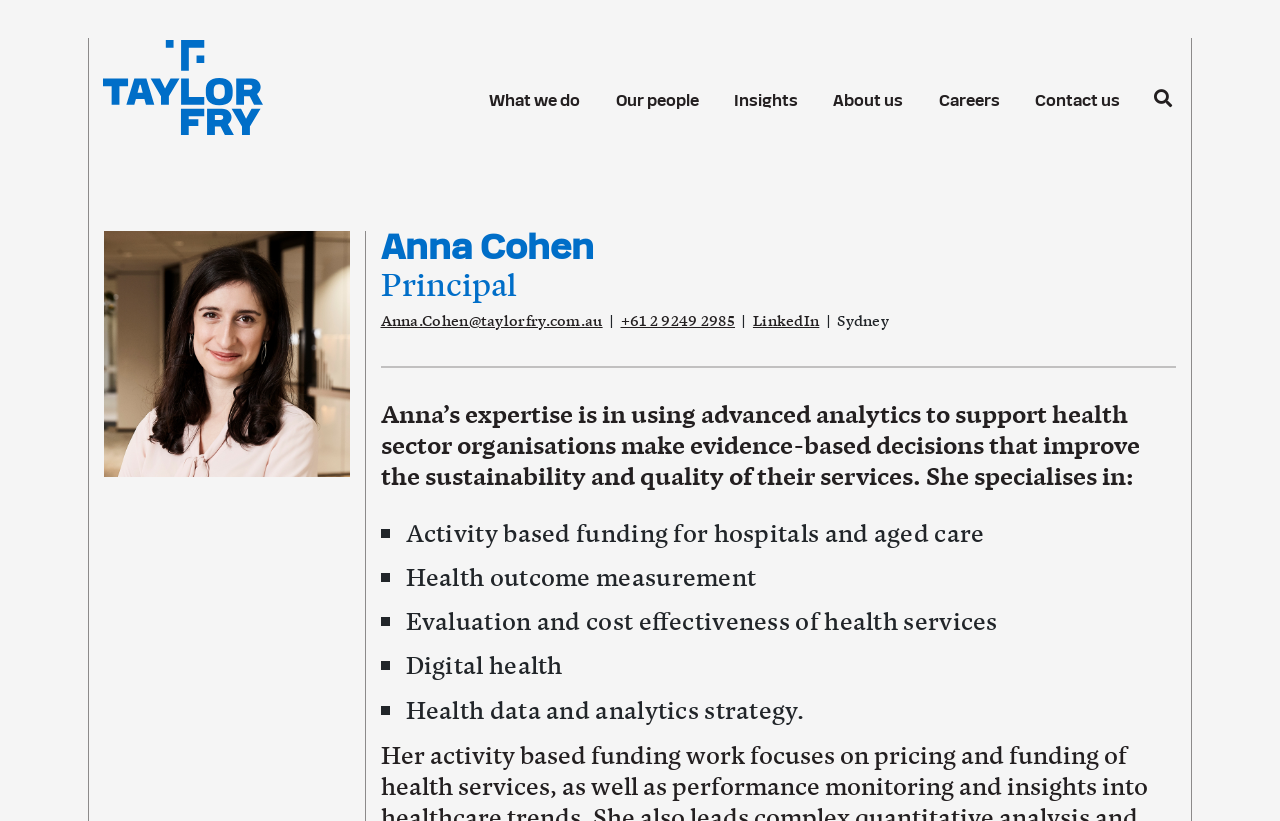What is one of Anna's areas of expertise?
From the image, respond using a single word or phrase.

Activity based funding for hospitals and aged care